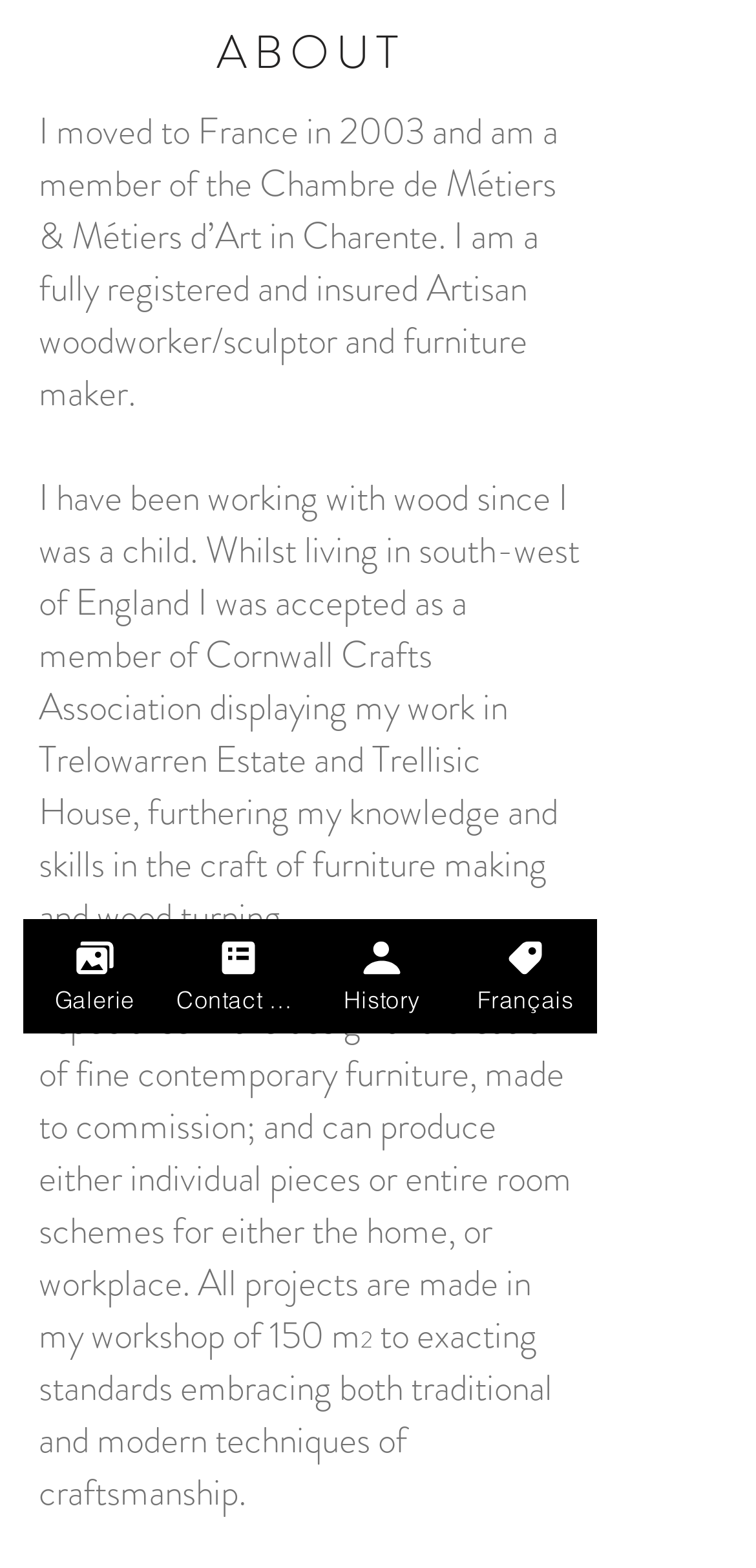Give a one-word or one-phrase response to the question: 
What is the location of Robert Blackburn's workshop?

France